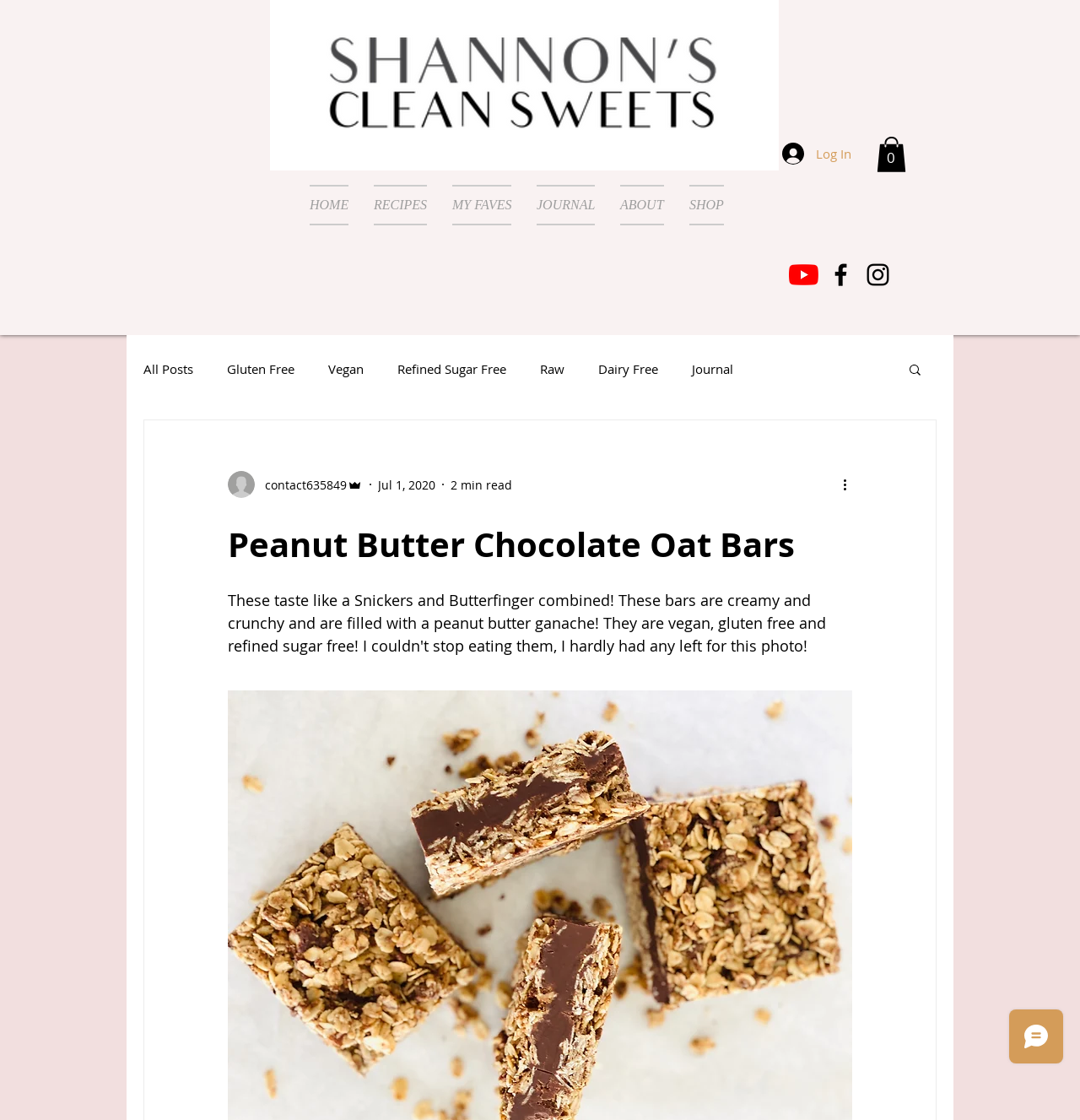Please locate the bounding box coordinates of the element that should be clicked to achieve the given instruction: "Click the Log In button".

[0.713, 0.123, 0.799, 0.151]